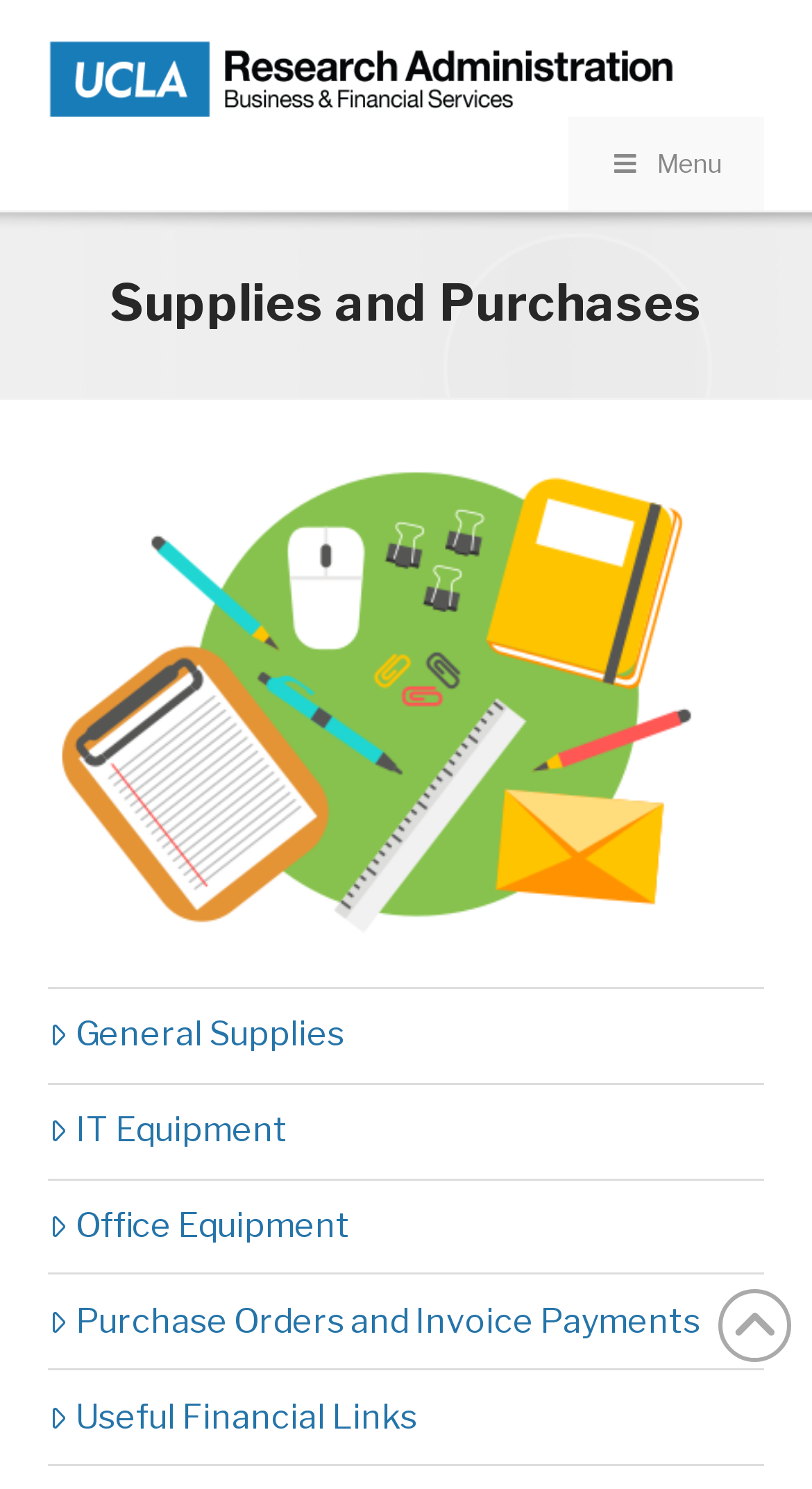Using details from the image, please answer the following question comprehensively:
What is the category of 'IT Equipment'?

I saw that 'IT Equipment' is a link under the heading 'Supplies and Purchases', so I inferred that it is a category within Supplies and Purchases.